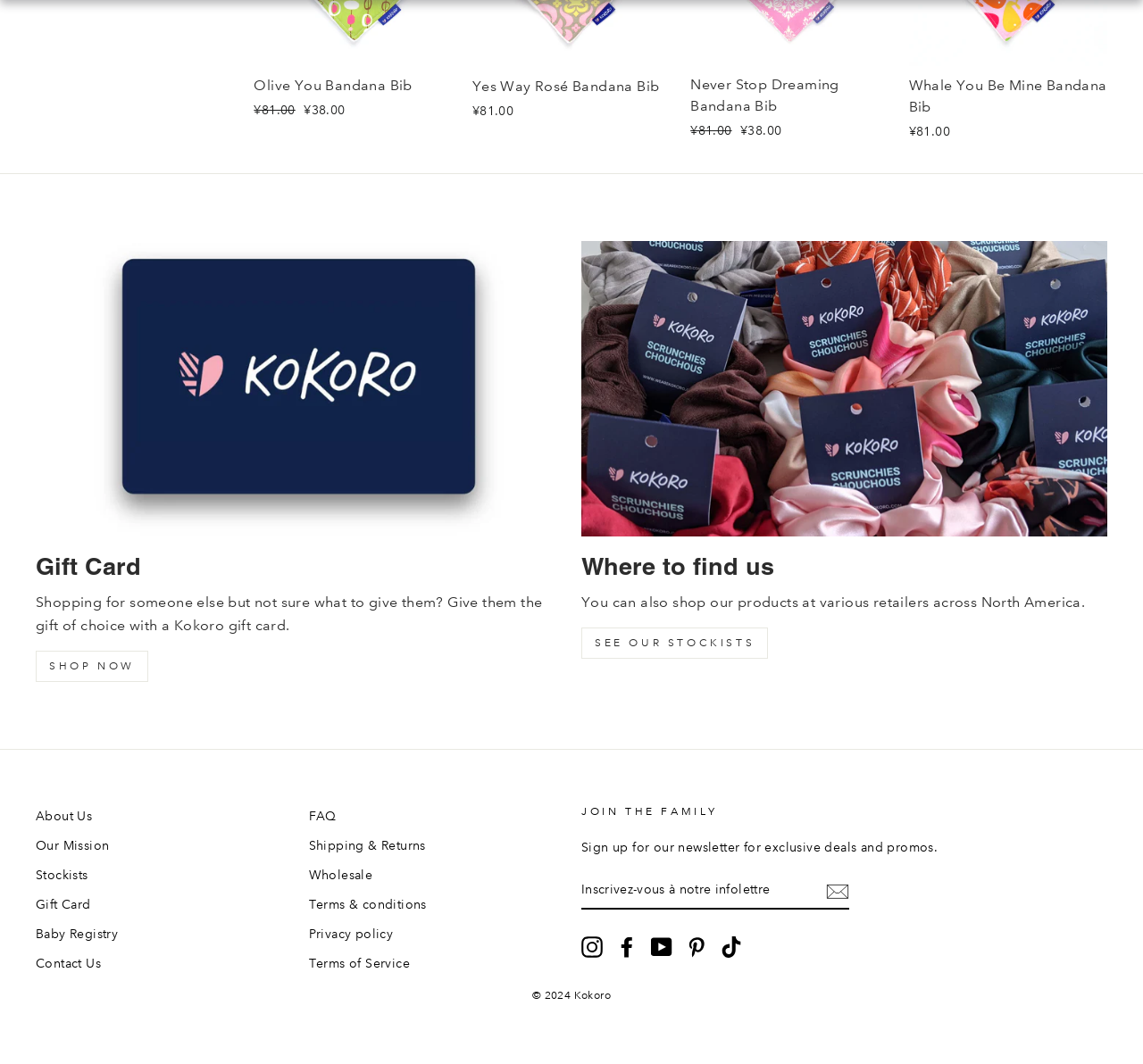Please find the bounding box coordinates for the clickable element needed to perform this instruction: "Click on 'Where to find us'".

[0.509, 0.226, 0.969, 0.504]